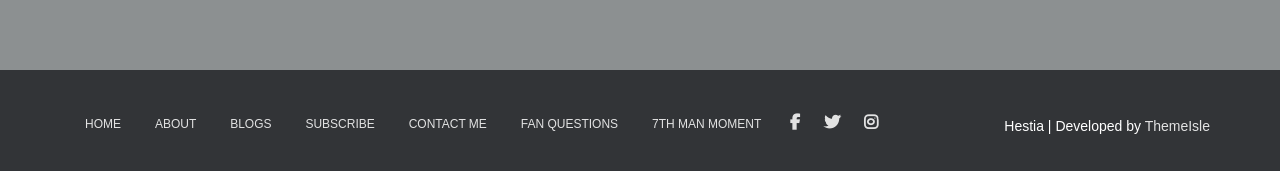Please identify the bounding box coordinates of the element on the webpage that should be clicked to follow this instruction: "subscribe to the newsletter". The bounding box coordinates should be given as four float numbers between 0 and 1, formatted as [left, top, right, bottom].

[0.227, 0.584, 0.304, 0.873]